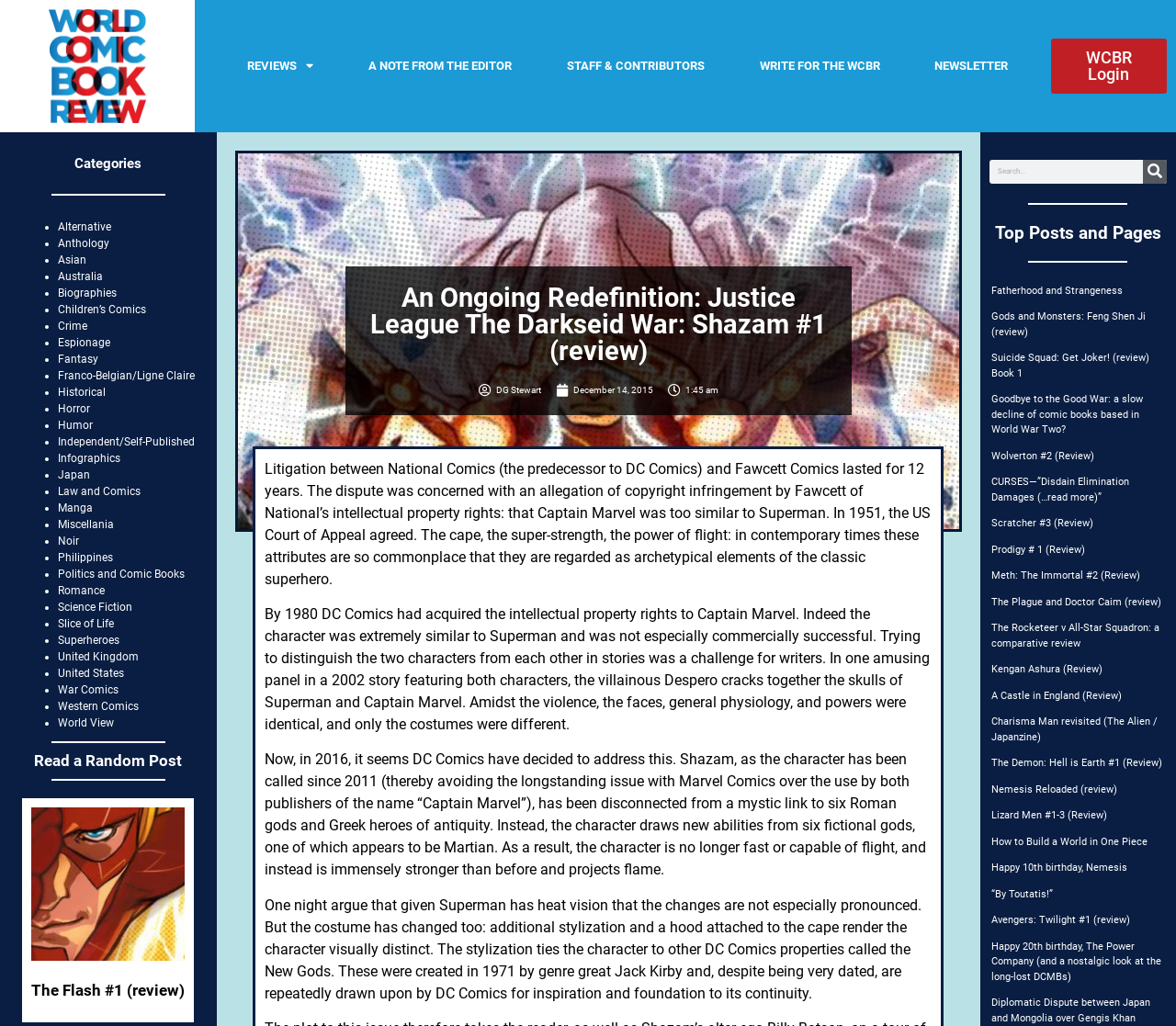Give a one-word or short-phrase answer to the following question: 
How many categories are listed on the webpage?

30